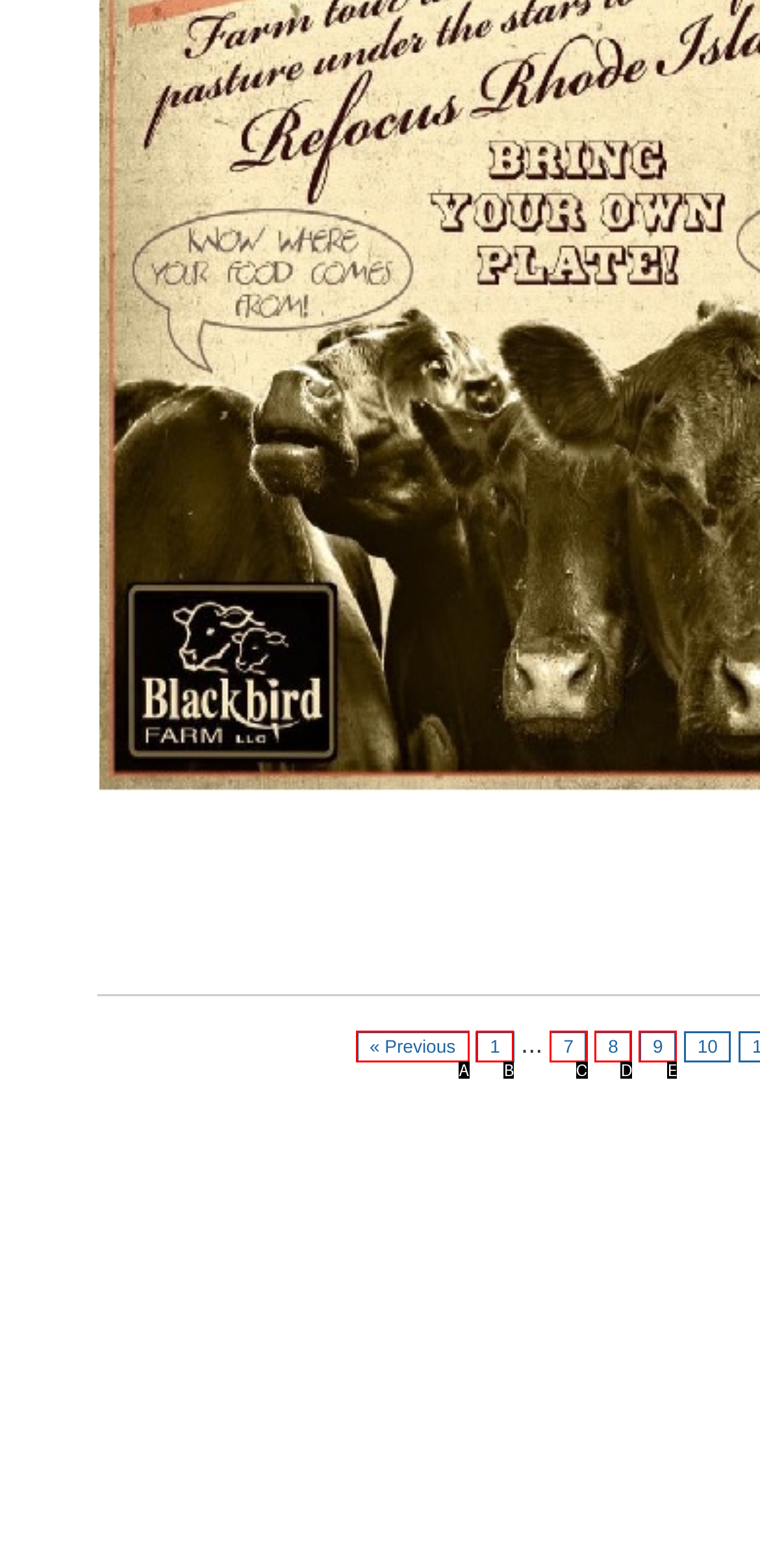Assess the description: « Previous and select the option that matches. Provide the letter of the chosen option directly from the given choices.

A